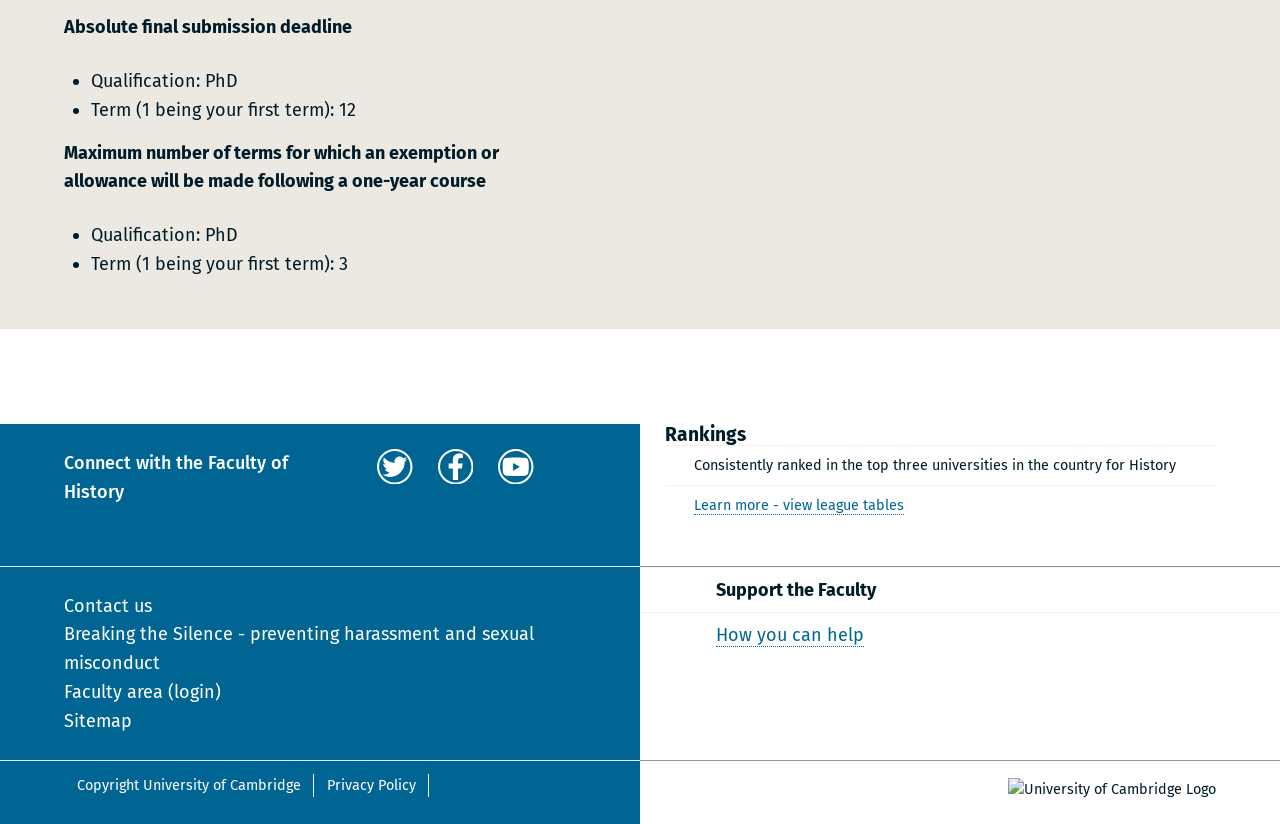Given the element description Copyright University of Cambridge, predict the bounding box coordinates for the UI element in the webpage screenshot. The format should be (top-left x, top-left y, bottom-right x, bottom-right y), and the values should be between 0 and 1.

[0.06, 0.943, 0.235, 0.964]